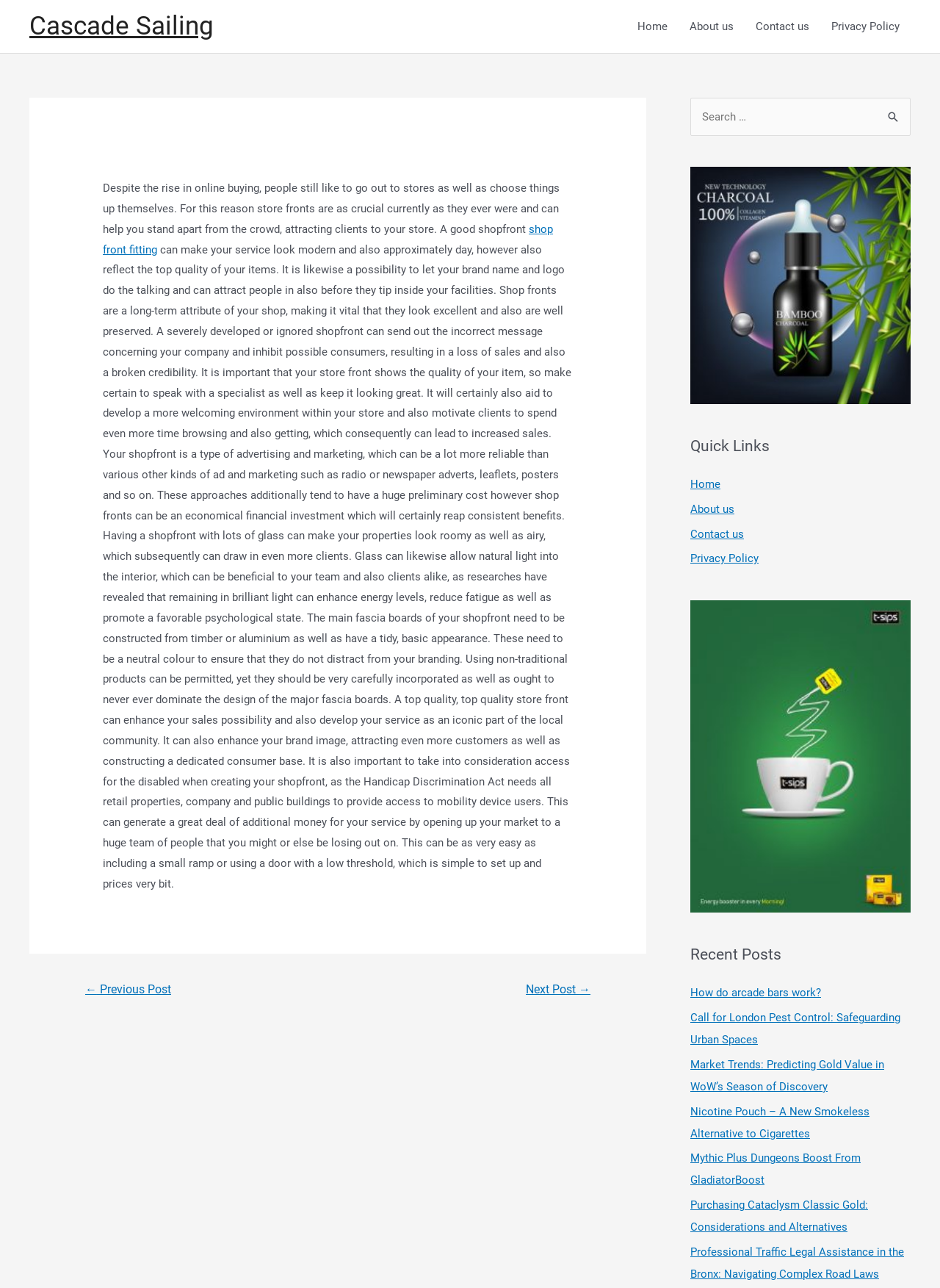Provide the bounding box coordinates of the HTML element this sentence describes: "Cover Letter Examples". The bounding box coordinates consist of four float numbers between 0 and 1, i.e., [left, top, right, bottom].

None